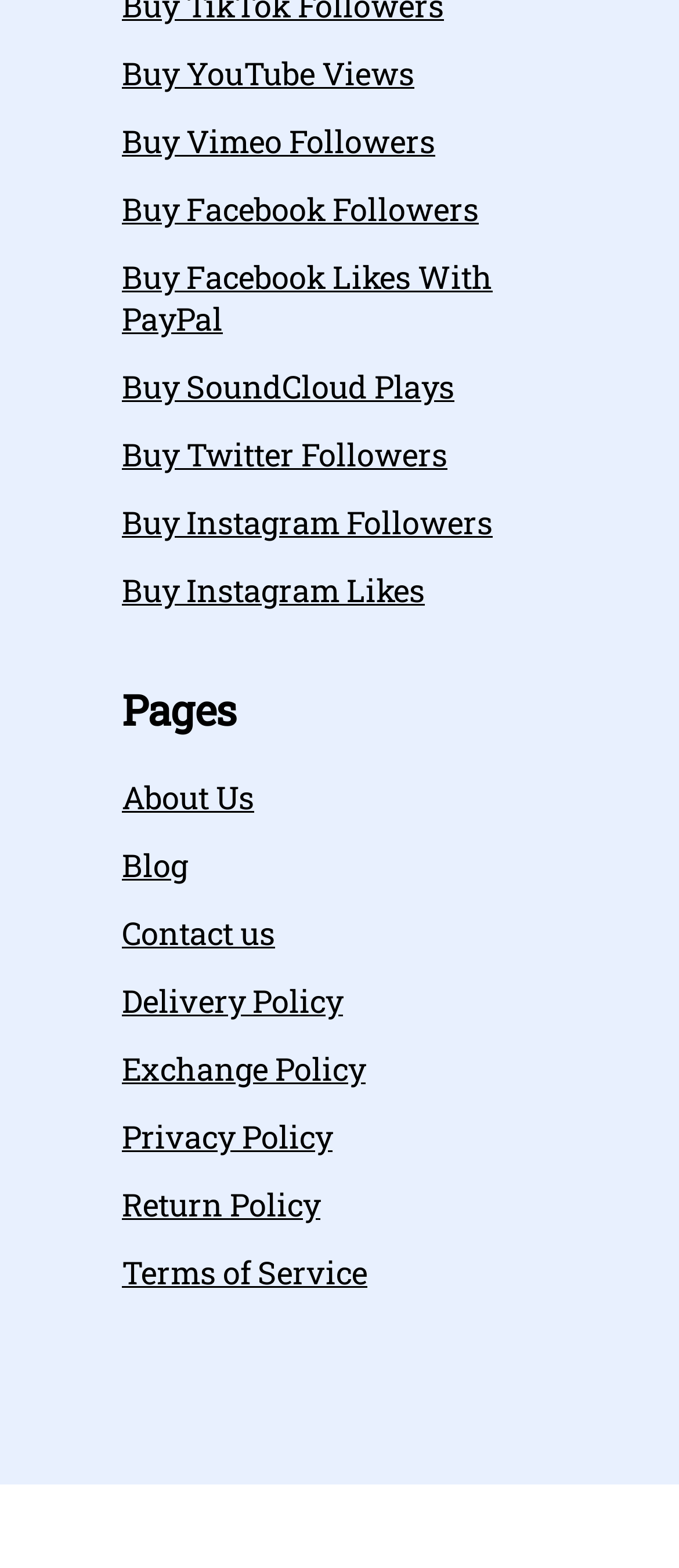Find the bounding box coordinates of the clickable area that will achieve the following instruction: "Contact us".

[0.179, 0.582, 0.821, 0.608]